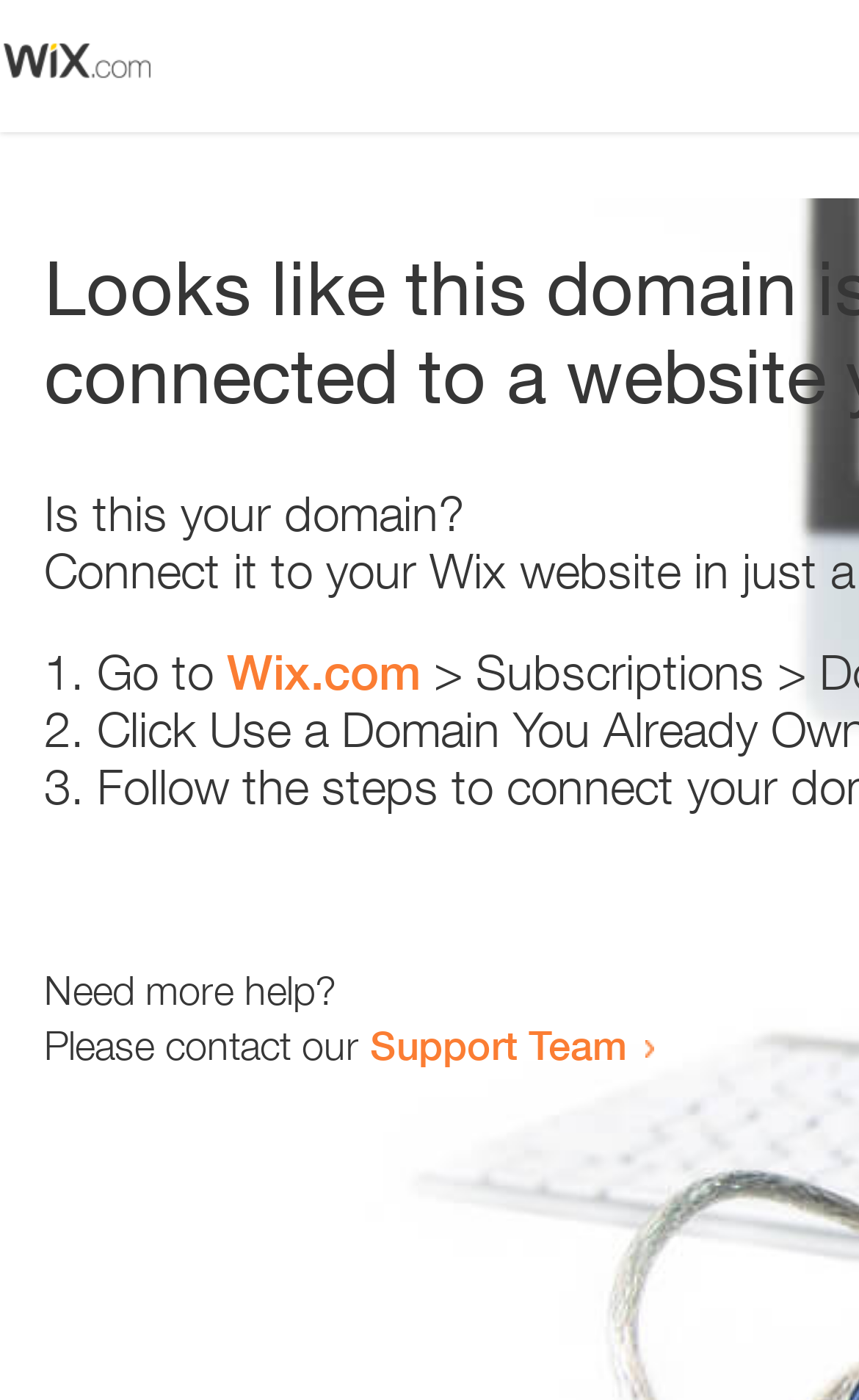Locate the primary heading on the webpage and return its text.

Looks like this domain isn't
connected to a website yet